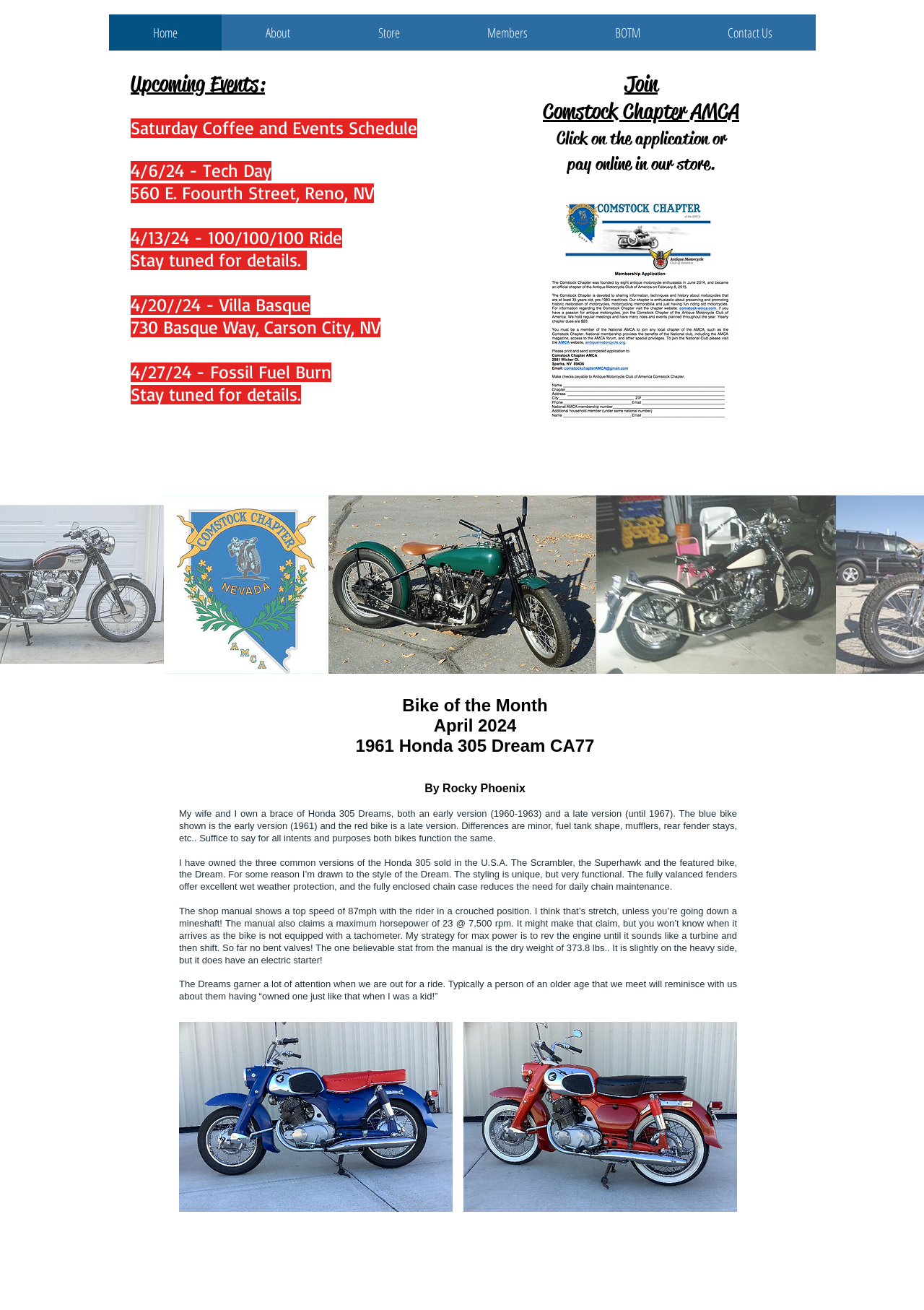How many images are shown for the Bike of the Month?
Use the information from the screenshot to give a comprehensive response to the question.

The webpage displays two images for the Bike of the Month, April 2024, which are screenshots of the bike, indicating that there are two images shown for the Bike of the Month.